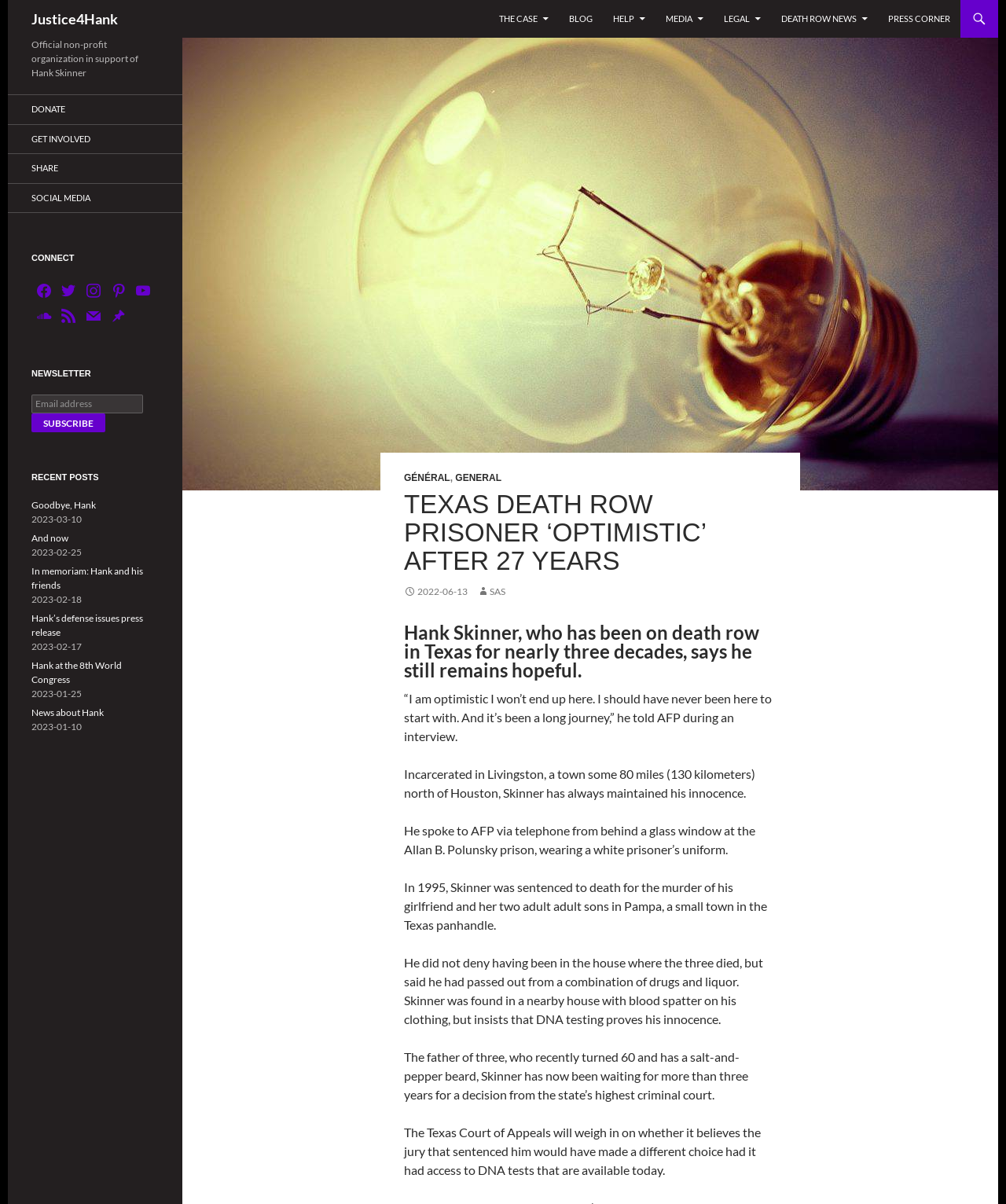Determine the bounding box coordinates of the section to be clicked to follow the instruction: "Click the 'DONATE' button". The coordinates should be given as four float numbers between 0 and 1, formatted as [left, top, right, bottom].

[0.008, 0.079, 0.181, 0.103]